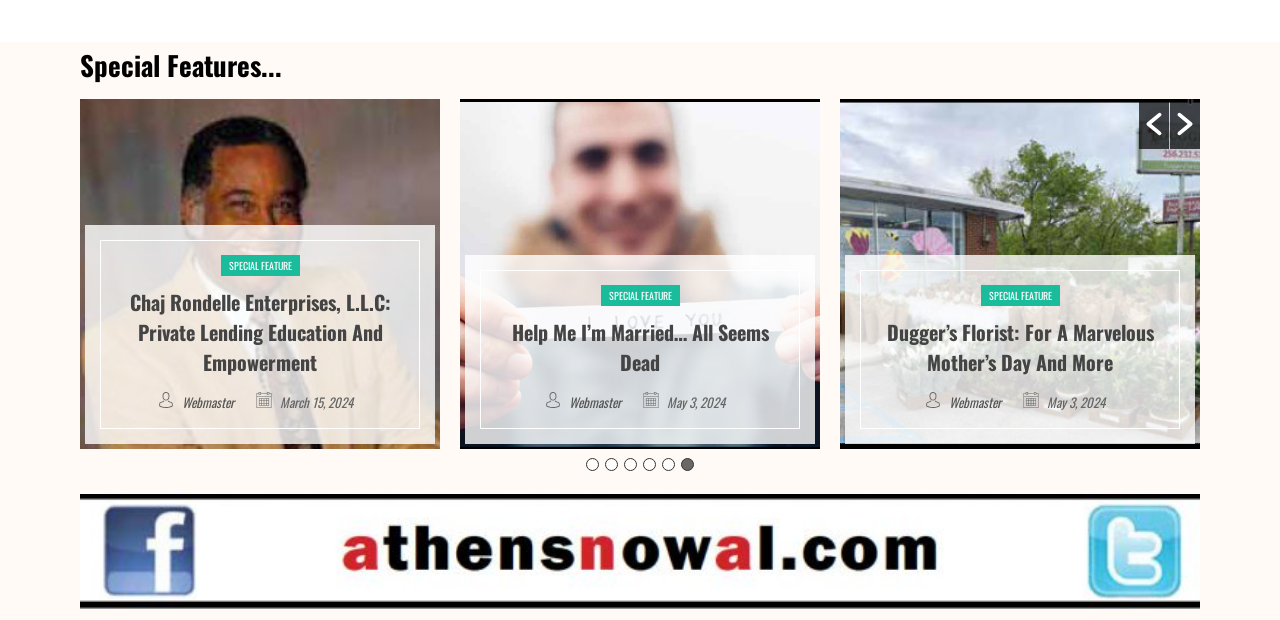What is the date of the latest special feature?
Refer to the screenshot and deliver a thorough answer to the question presented.

I looked at the dates associated with each special feature and found that the latest one is 'The Stories Project: Pastor Jeff Abrams' with a date of April 19, 2024.